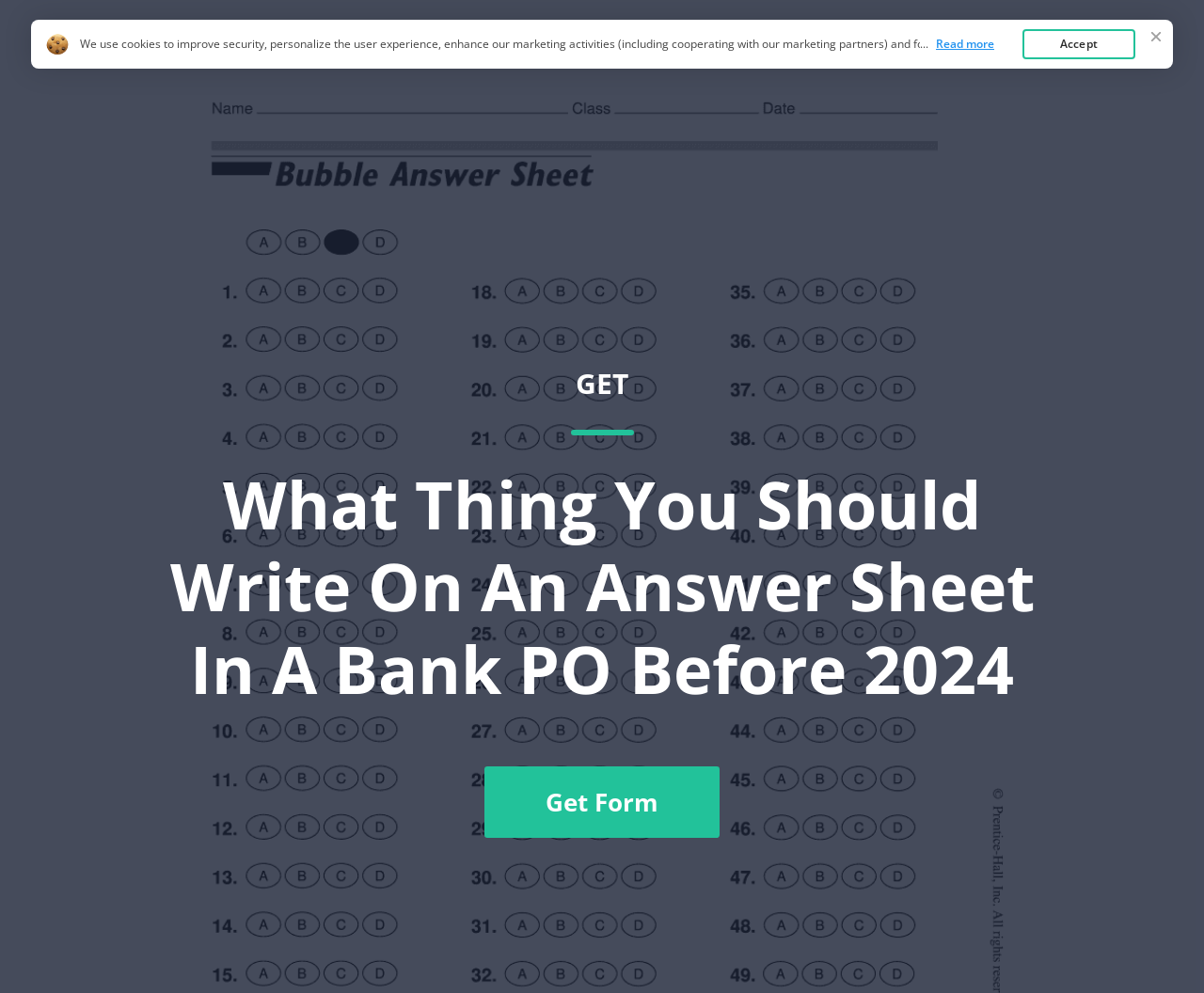Bounding box coordinates are specified in the format (top-left x, top-left y, bottom-right x, bottom-right y). All values are floating point numbers bounded between 0 and 1. Please provide the bounding box coordinate of the region this sentence describes: Accept

[0.849, 0.029, 0.943, 0.06]